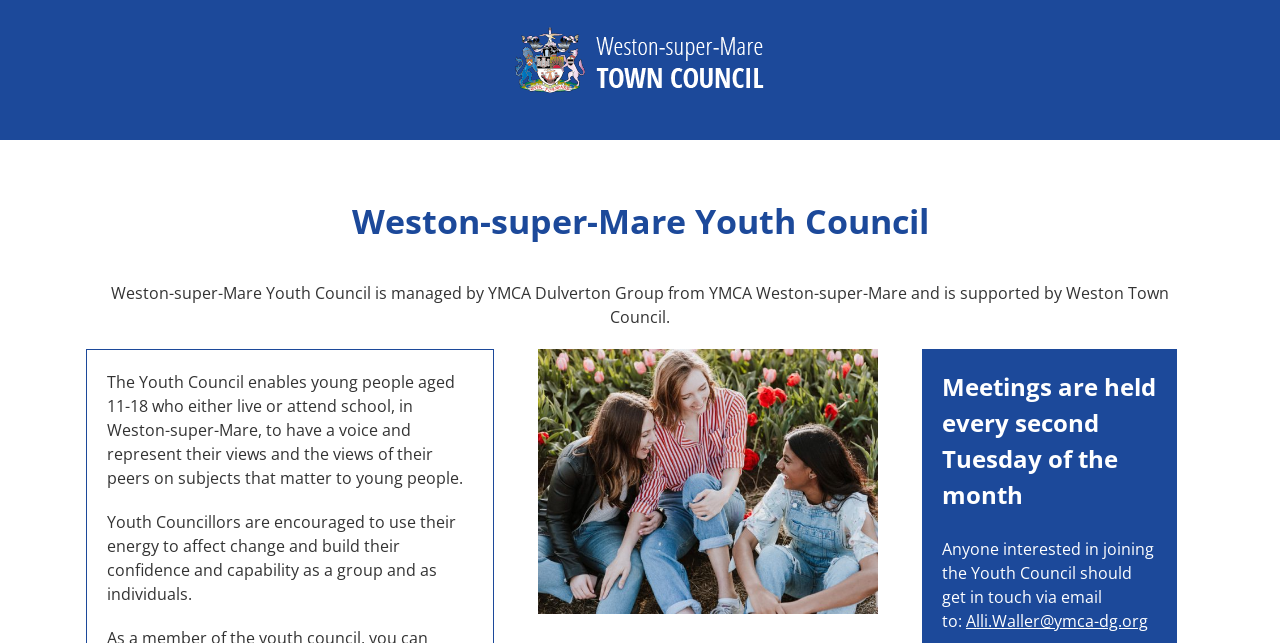Create a detailed description of the webpage's content and layout.

The webpage is about Weston-super-Mare Youth Council, which is managed by YMCA Dulverton Group and supported by Weston Town Council. At the top left of the page, there is a link to the Weston-super-Mare Town Council logo, accompanied by an image of the logo. Below the logo, there is a heading that reads "Weston-super-Mare Youth Council". 

To the right of the logo, there is a block of text that describes the Youth Council, stating that it enables young people aged 11-18 to have a voice and represent their views on subjects that matter to them. This text is divided into three paragraphs, with the first paragraph explaining the purpose of the Youth Council, the second paragraph describing the role of Youth Councillors, and the third paragraph encouraging young people to join.

Below the text, there is an image related to the Youth Council. To the right of the image, there is a heading that reads "Meetings are held every second Tuesday of the month". Below this heading, there is a paragraph of text that invites interested individuals to get in touch via email to join the Youth Council, with a link to the email address "Alli.Waller@ymca-dg.org" provided.